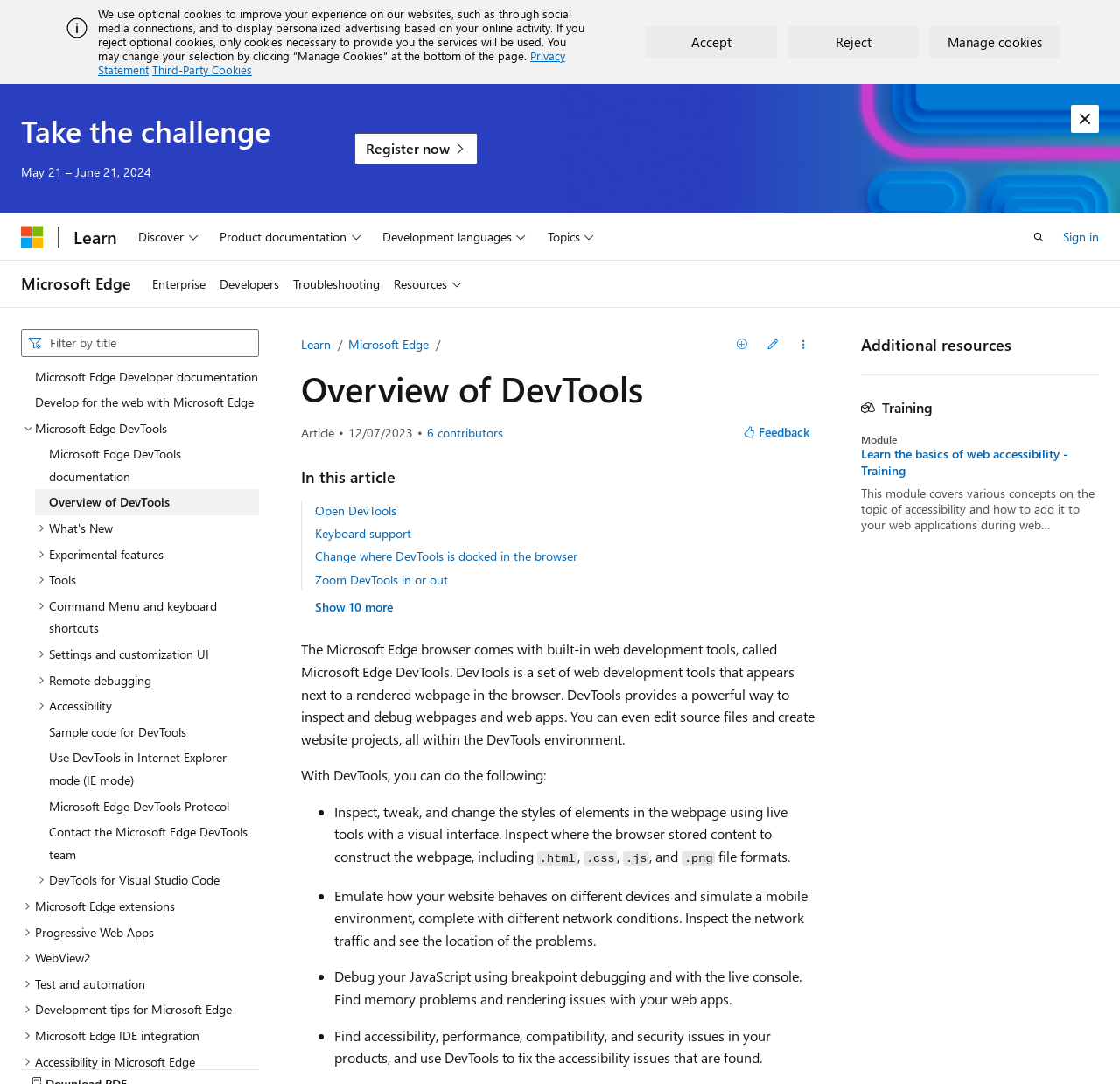Please locate and retrieve the main header text of the webpage.

Overview of DevTools